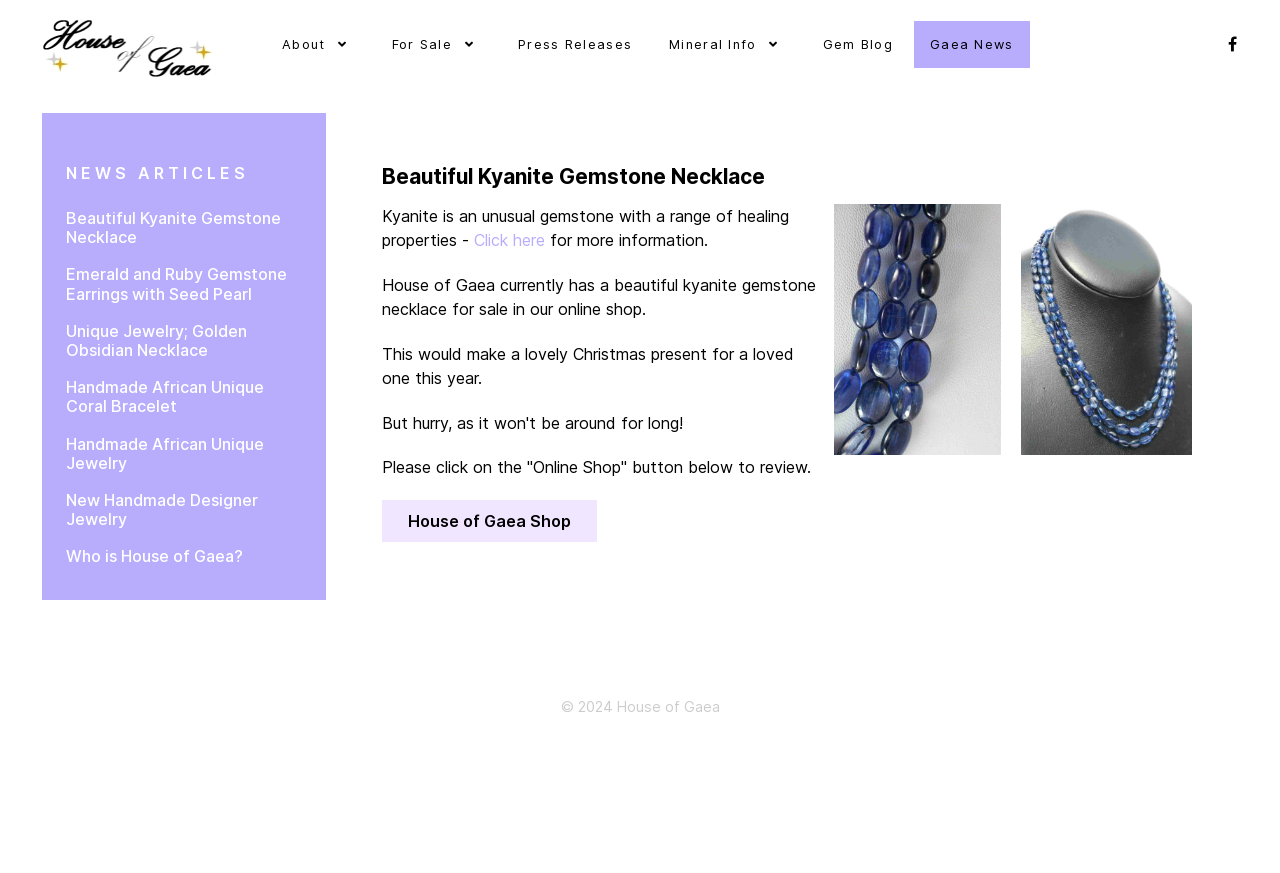Identify and provide the bounding box coordinates of the UI element described: "Powered by WordPress". The coordinates should be formatted as [left, top, right, bottom], with each number being a float between 0 and 1.

None